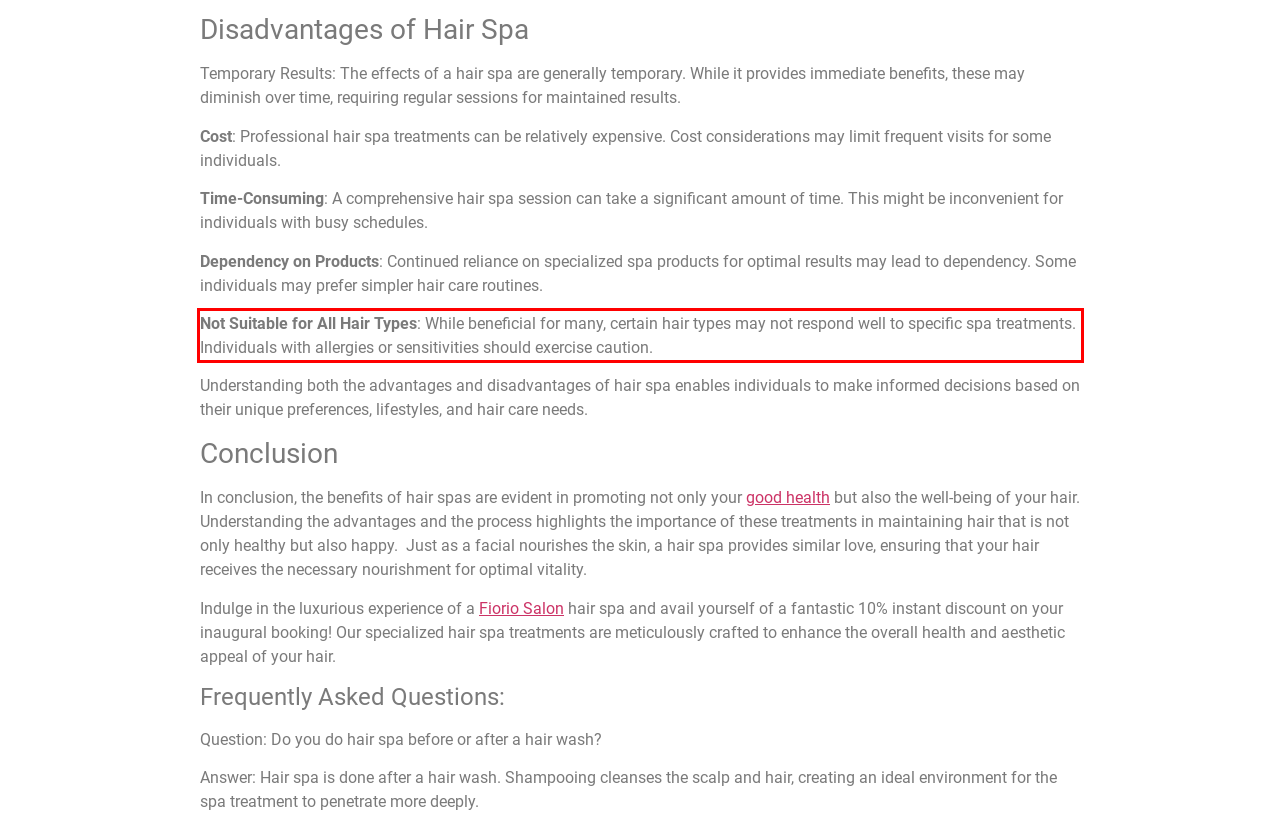Using the provided webpage screenshot, recognize the text content in the area marked by the red bounding box.

Not Suitable for All Hair Types: While beneficial for many, certain hair types may not respond well to specific spa treatments. Individuals with allergies or sensitivities should exercise caution.